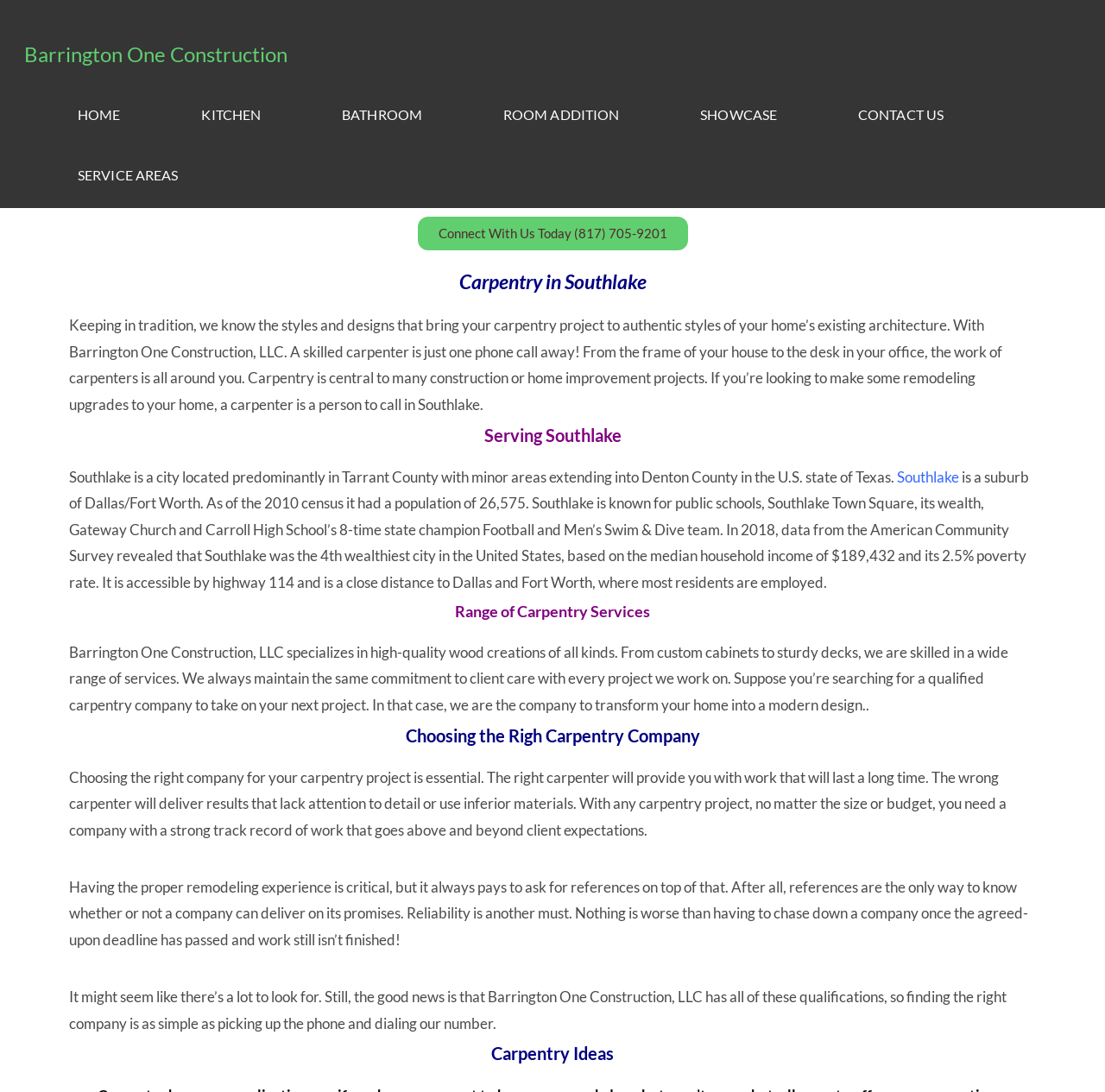Please provide the bounding box coordinates for the element that needs to be clicked to perform the following instruction: "Click on the 'Southlake' link". The coordinates should be given as four float numbers between 0 and 1, i.e., [left, top, right, bottom].

[0.812, 0.428, 0.868, 0.445]